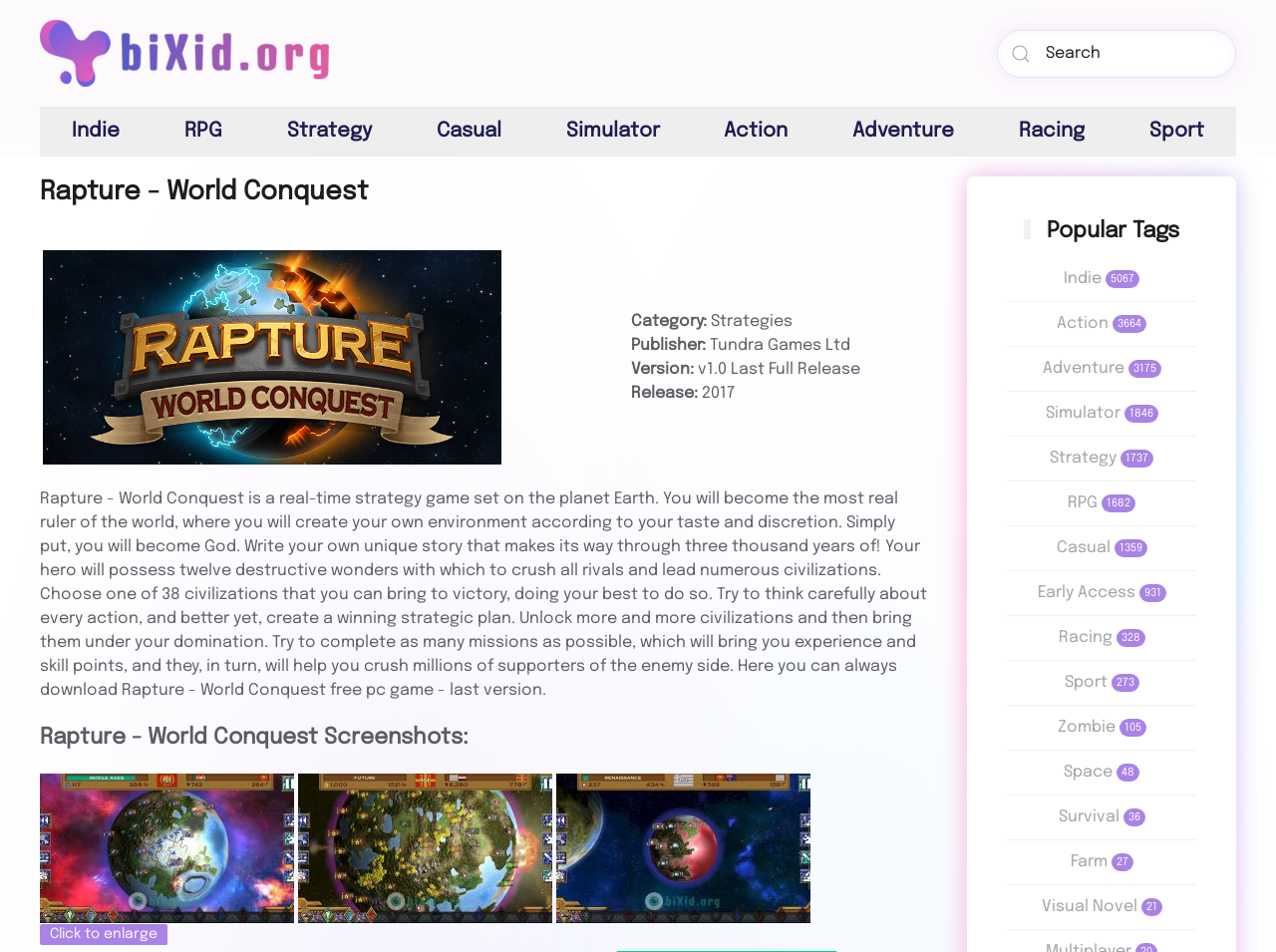Respond to the question below with a single word or phrase:
What is the version of the game?

v1.0